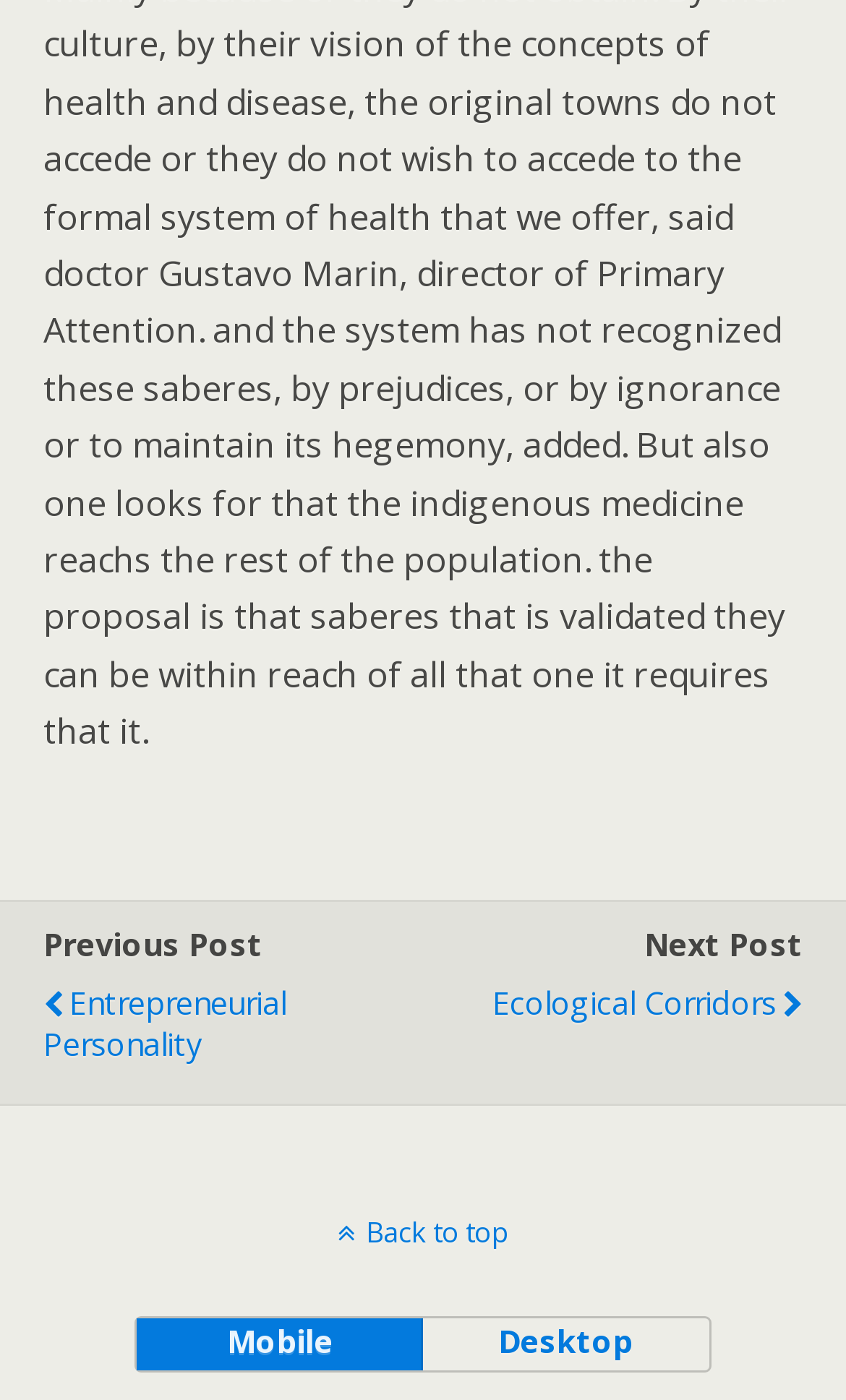Respond with a single word or phrase to the following question:
How many types of layouts are available?

2